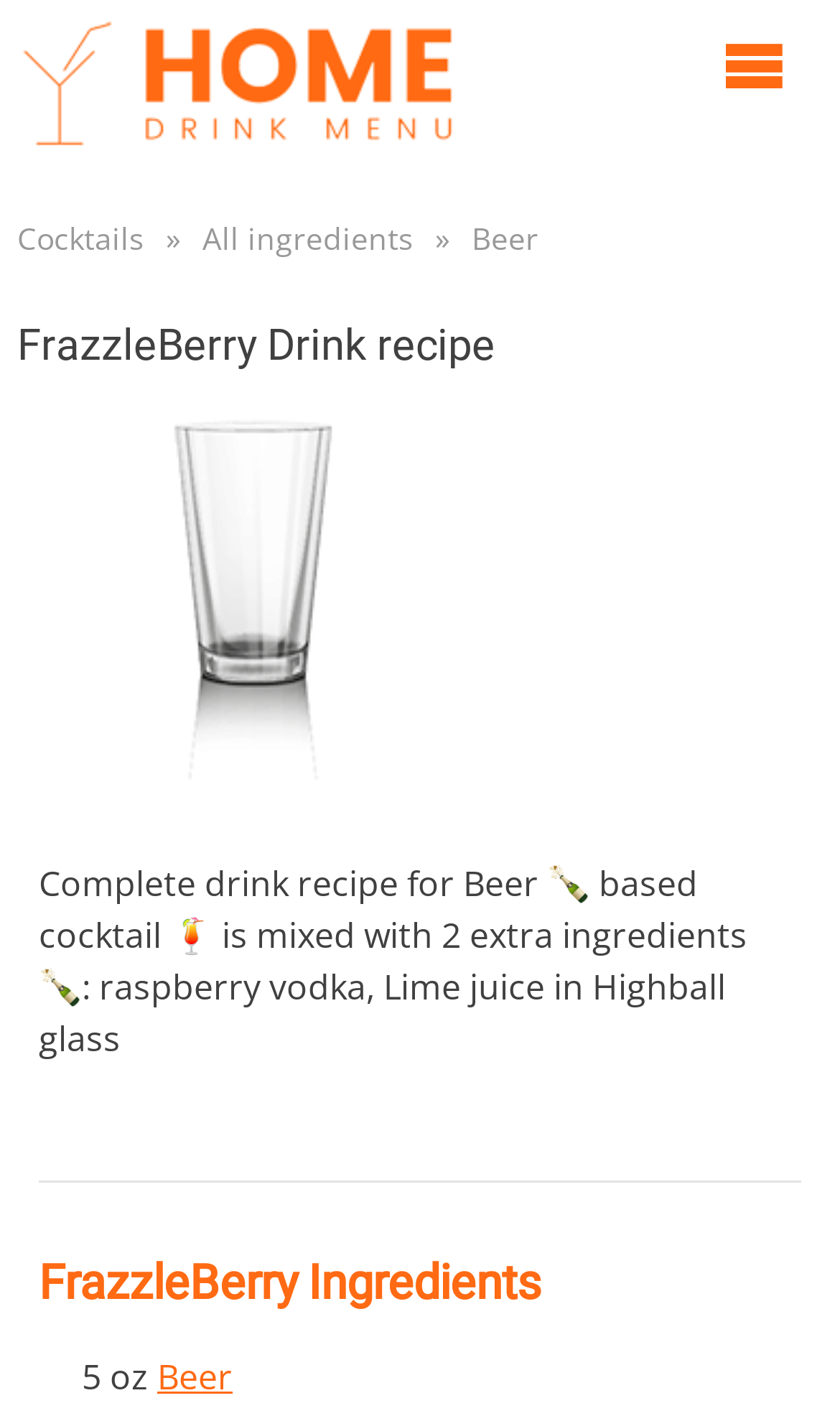What is the quantity of Beer used in the FrazzleBerry Drink recipe?
Answer with a single word or phrase, using the screenshot for reference.

5 oz